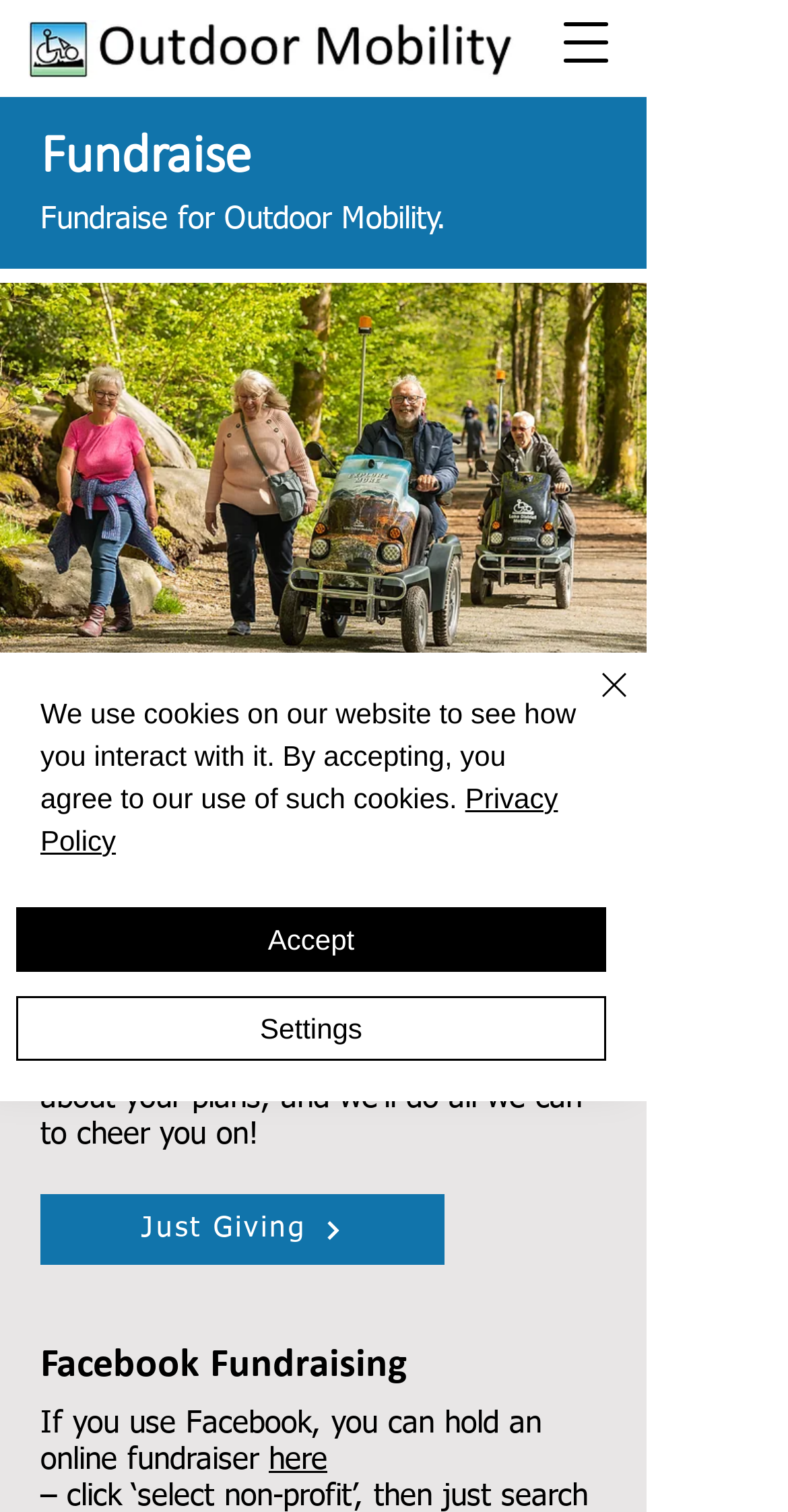Find the bounding box coordinates of the clickable area required to complete the following action: "Click the Just Giving link".

[0.051, 0.79, 0.564, 0.837]